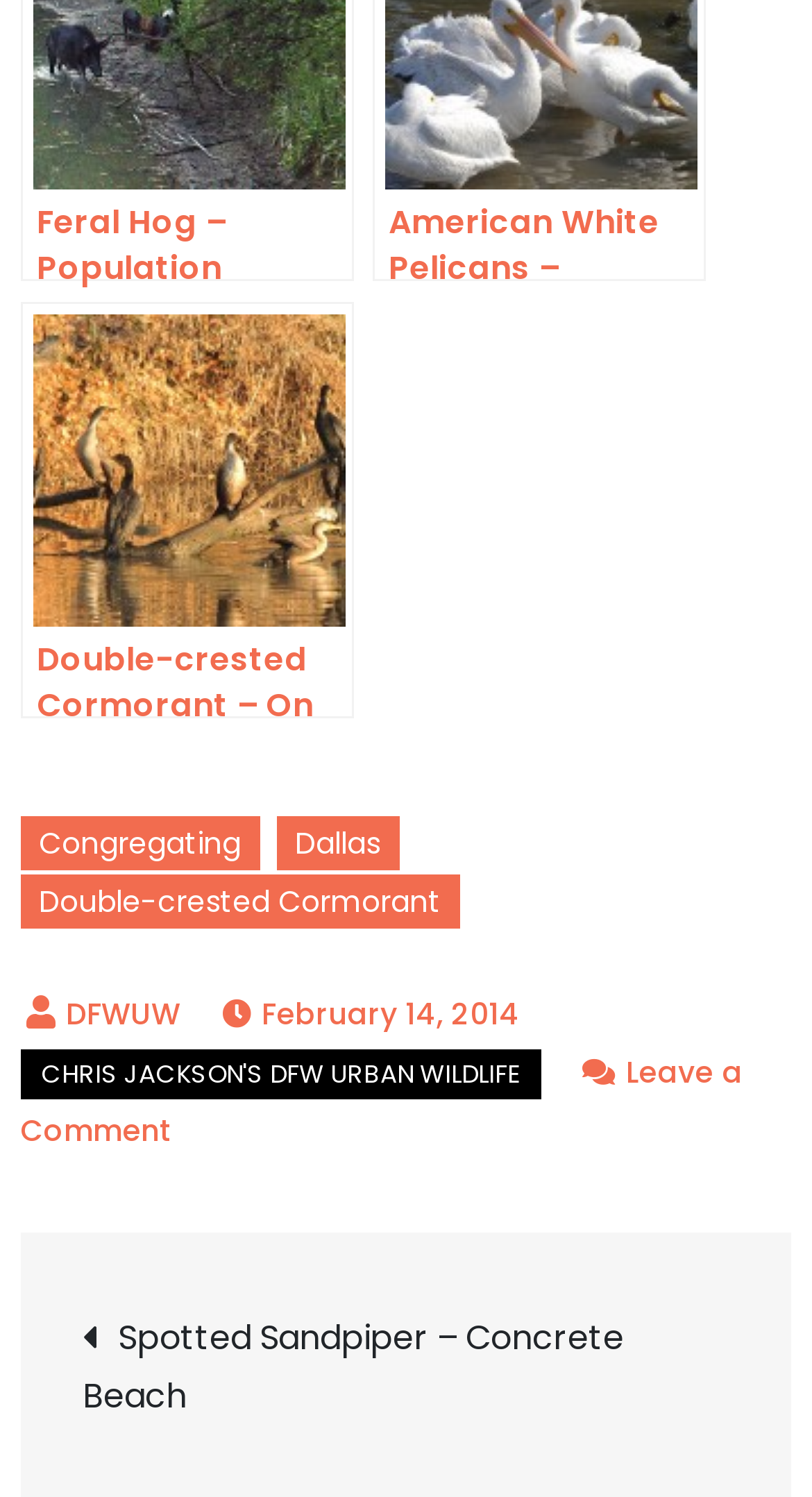What is the topic of the previous post?
Please respond to the question with a detailed and thorough explanation.

I found this answer by looking at the link 'Spotted Sandpiper – Concrete Beach' at the bottom of the page, which suggests that it is the topic of the previous post.